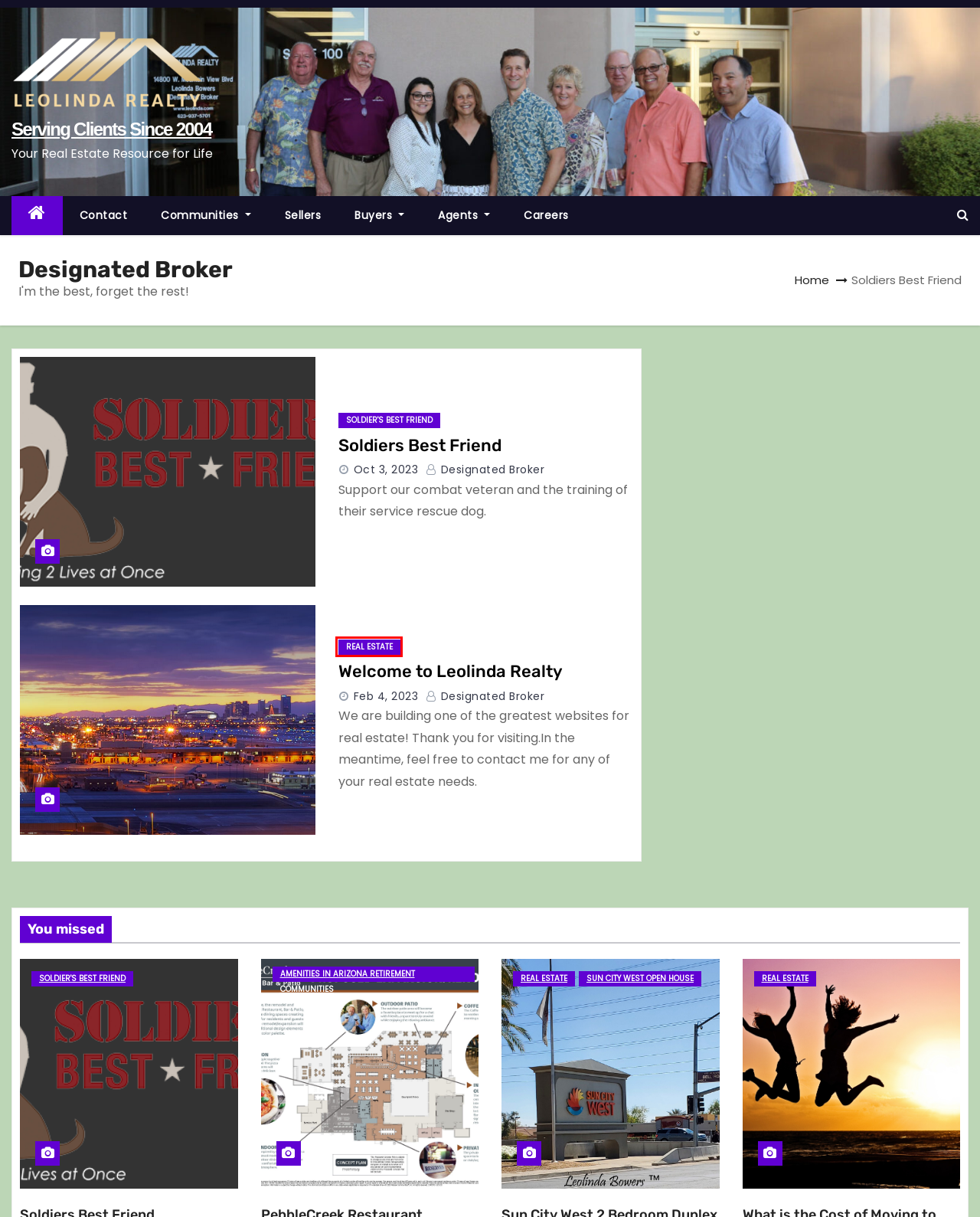You are looking at a webpage screenshot with a red bounding box around an element. Pick the description that best matches the new webpage after interacting with the element in the red bounding box. The possible descriptions are:
A. Welcome to Leolinda Realty – Serving Clients Since 2004
B. October 2023 – Serving Clients Since 2004
C. Sun City West Open House – Serving Clients Since 2004
D. Amenities in Arizona Retirement Communities – Serving Clients Since 2004
E. Buyers – Serving Clients Since 2004
F. Contact – Serving Clients Since 2004
G. Real Estate – Serving Clients Since 2004
H. Serving Clients Since 2004 – Your Real Estate Resource for Life

G